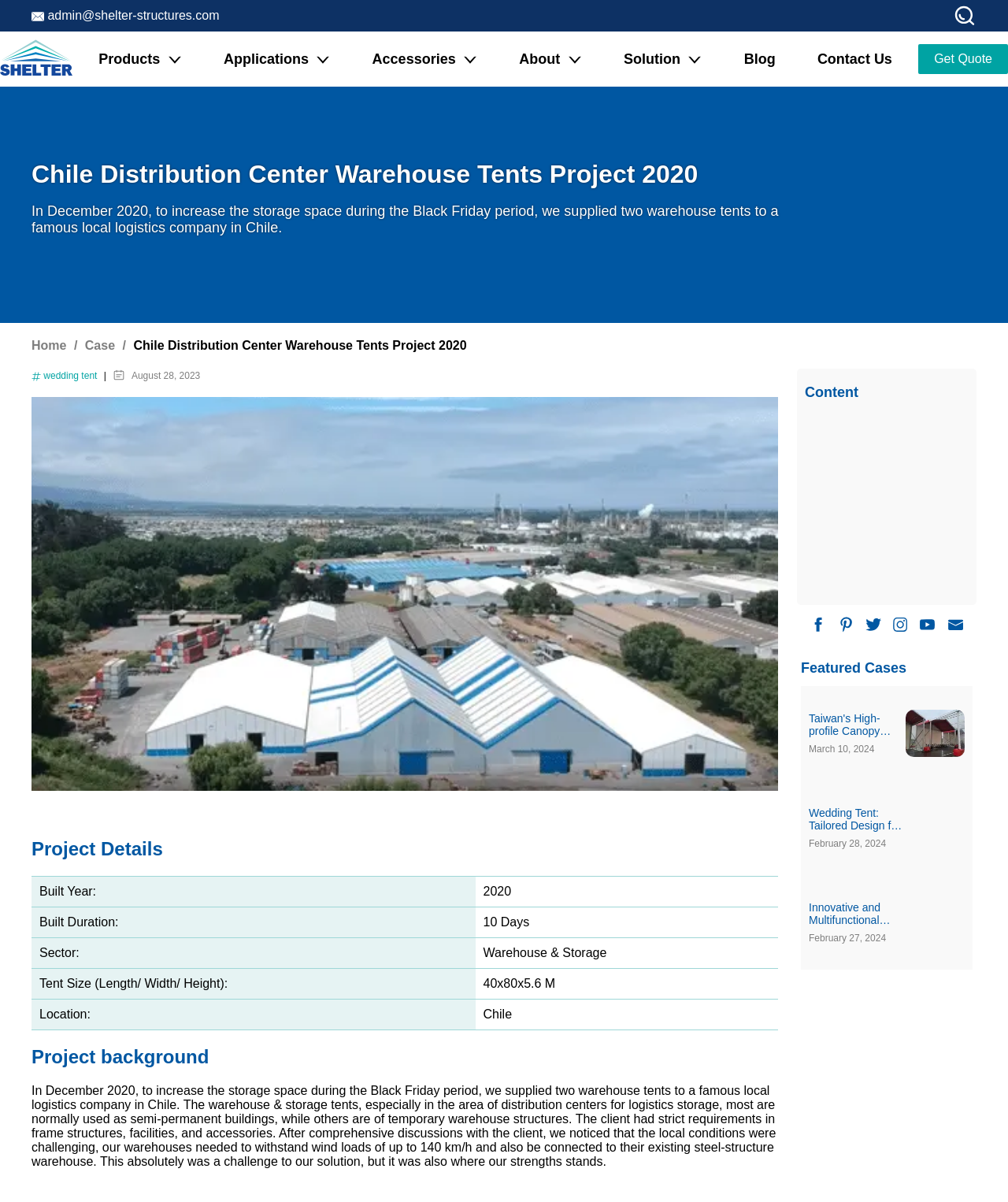Identify the bounding box coordinates for the element you need to click to achieve the following task: "View Alert Categories". Provide the bounding box coordinates as four float numbers between 0 and 1, in the form [left, top, right, bottom].

None